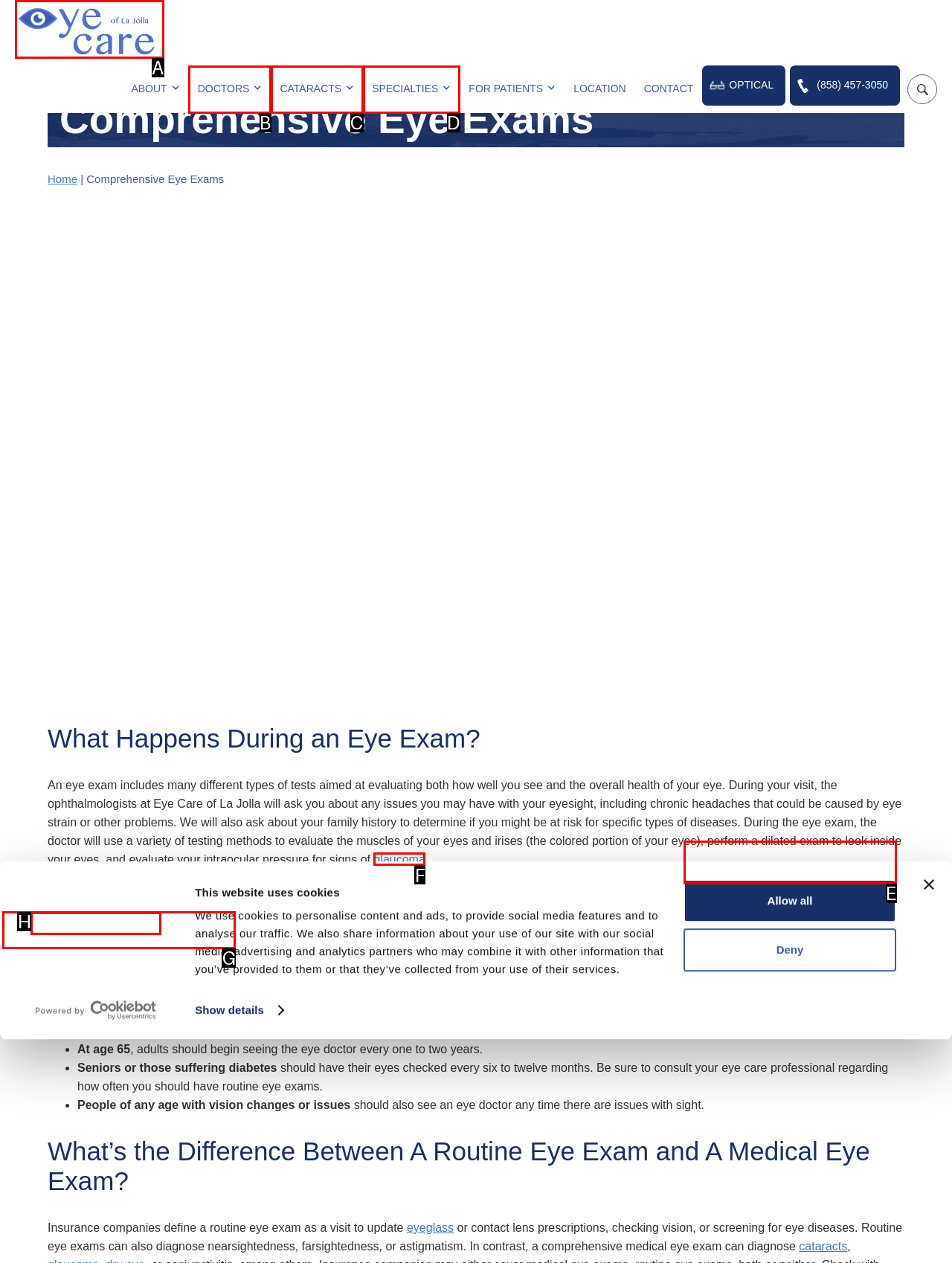Which option corresponds to the following element description: Specialties?
Please provide the letter of the correct choice.

D